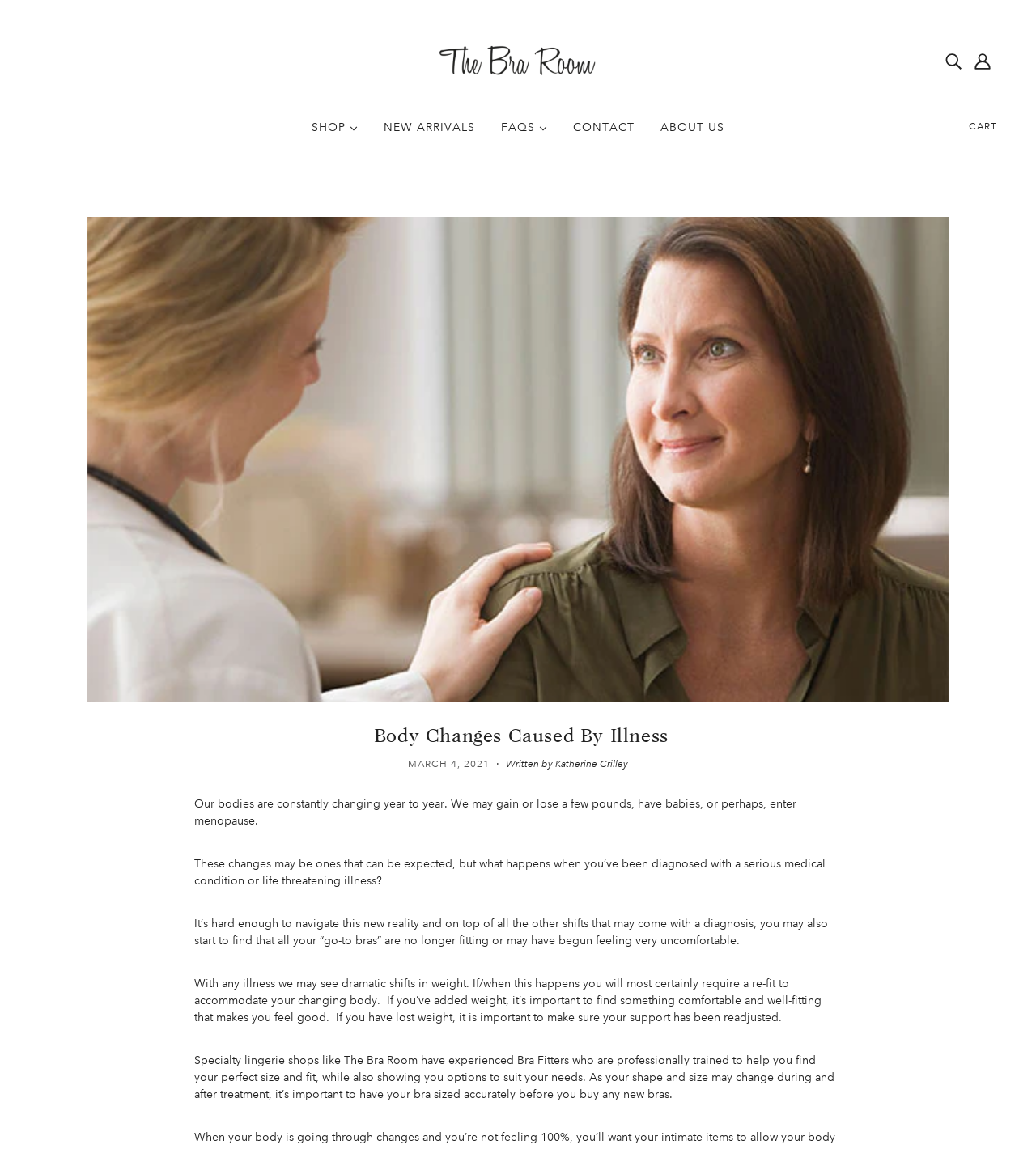Can you identify the bounding box coordinates of the clickable region needed to carry out this instruction: 'Read the article 'Body Changes Caused By Illness''? The coordinates should be four float numbers within the range of 0 to 1, stated as [left, top, right, bottom].

[0.062, 0.63, 0.938, 0.662]